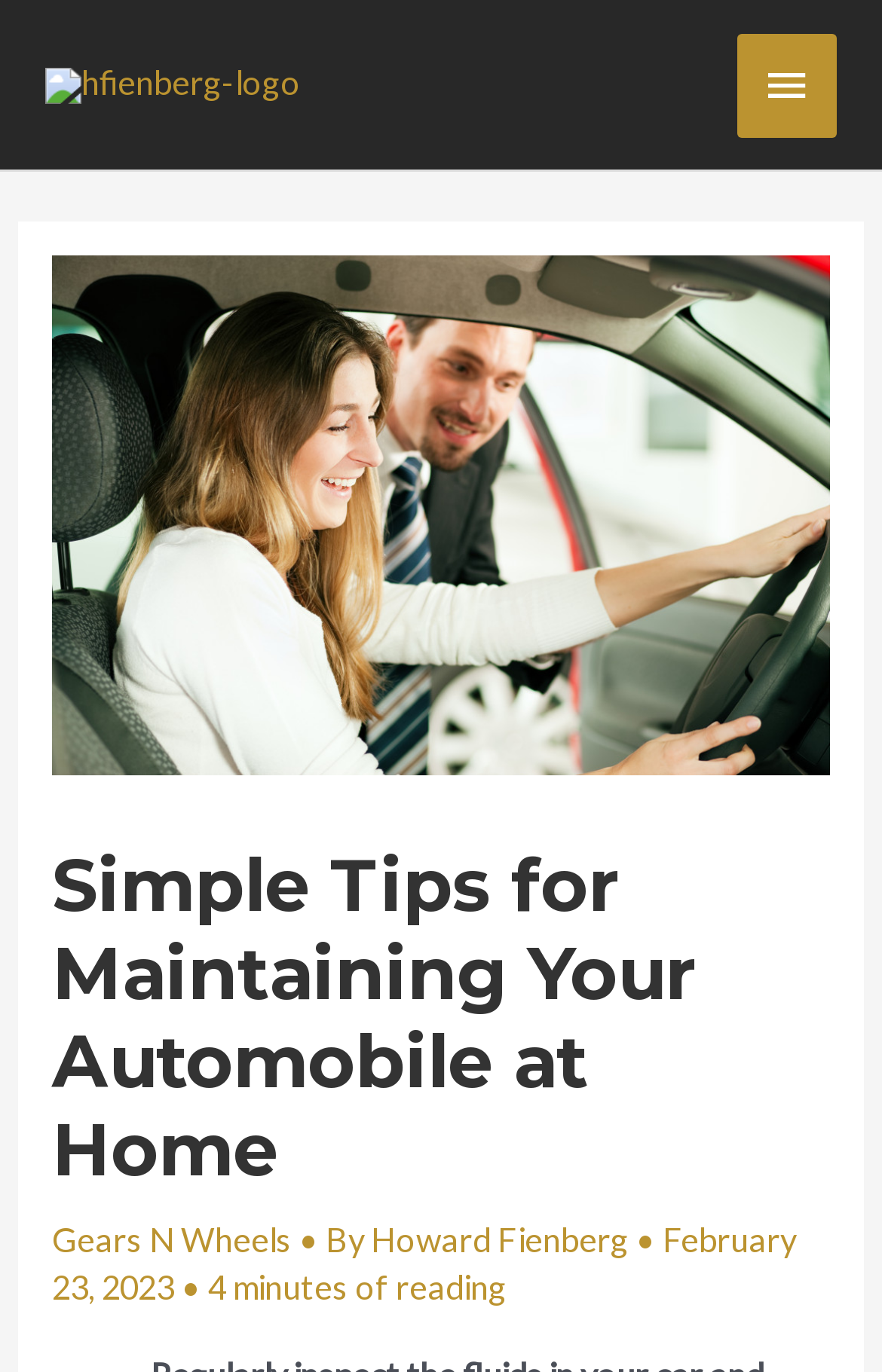Determine the bounding box coordinates for the UI element matching this description: "Main Menu".

[0.836, 0.025, 0.949, 0.1]